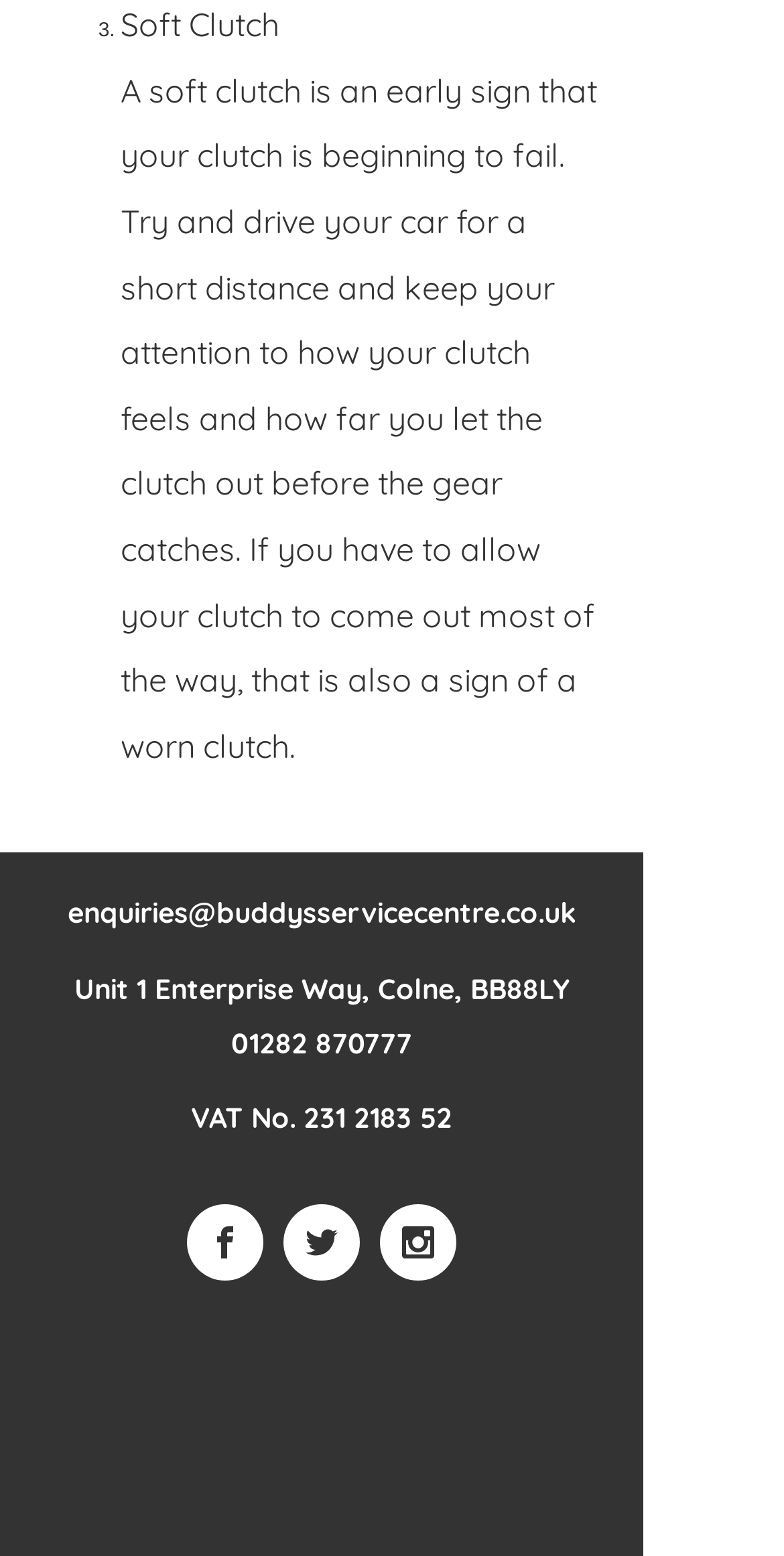Can you find the bounding box coordinates for the UI element given this description: "231 2183 52"? Provide the coordinates as four float numbers between 0 and 1: [left, top, right, bottom].

[0.387, 0.707, 0.577, 0.73]